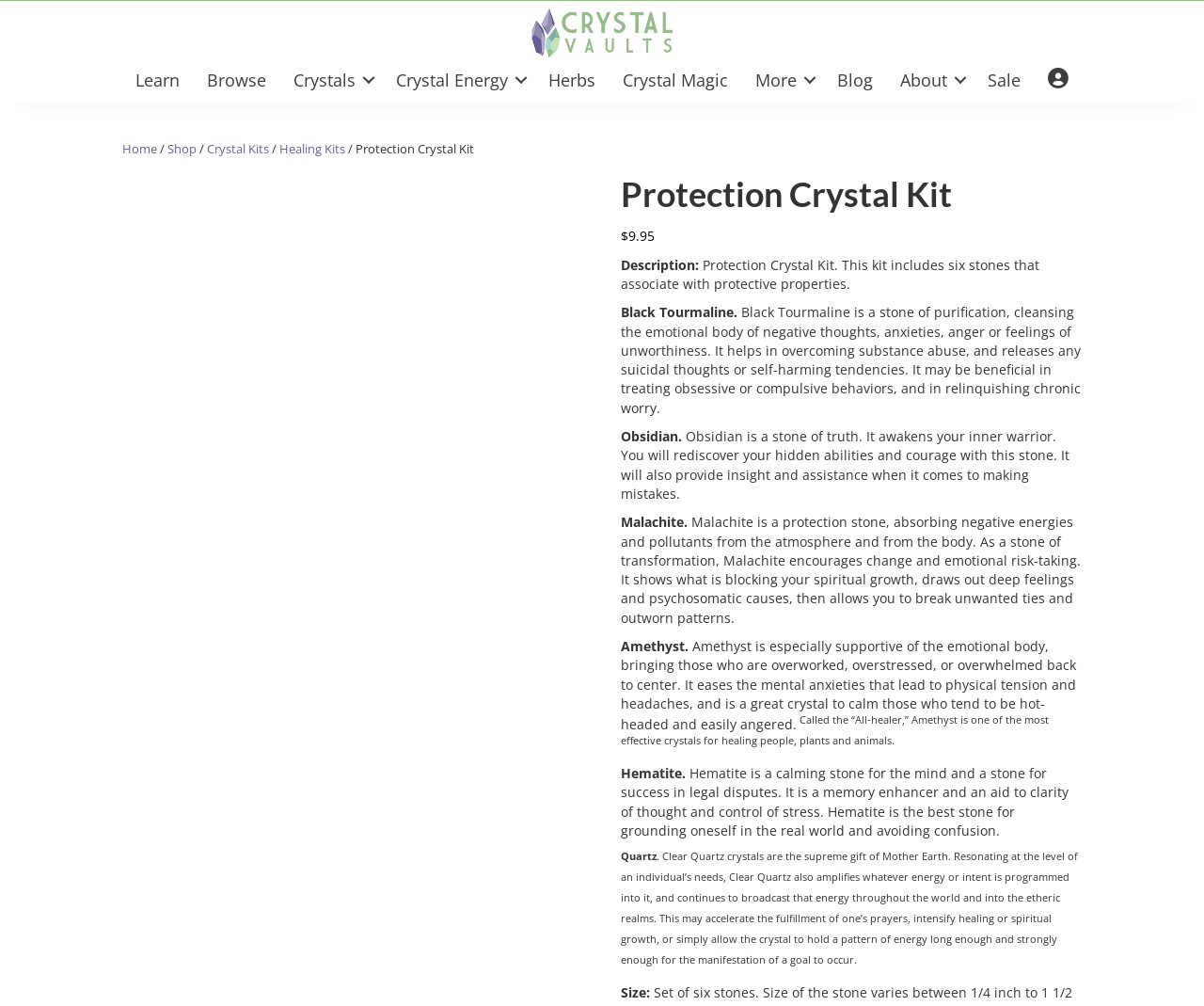How many stones are included in the Protection Crystal Kit?
We need a detailed and exhaustive answer to the question. Please elaborate.

I found the answer by reading the description of the Protection Crystal Kit, which states 'This kit includes six stones that associate with protective properties.'